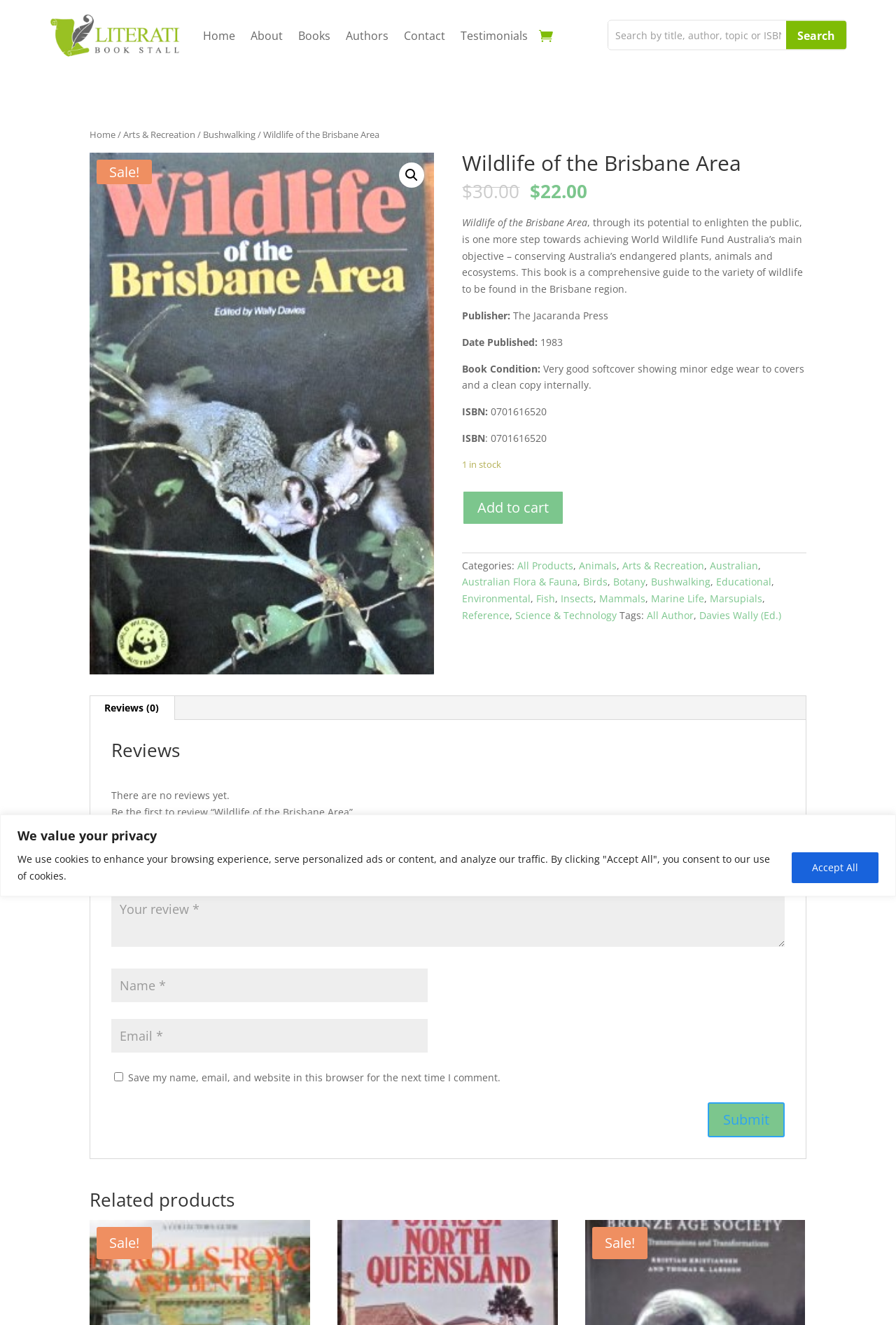Answer the question using only one word or a concise phrase: What is the ISBN of the book?

0701616520